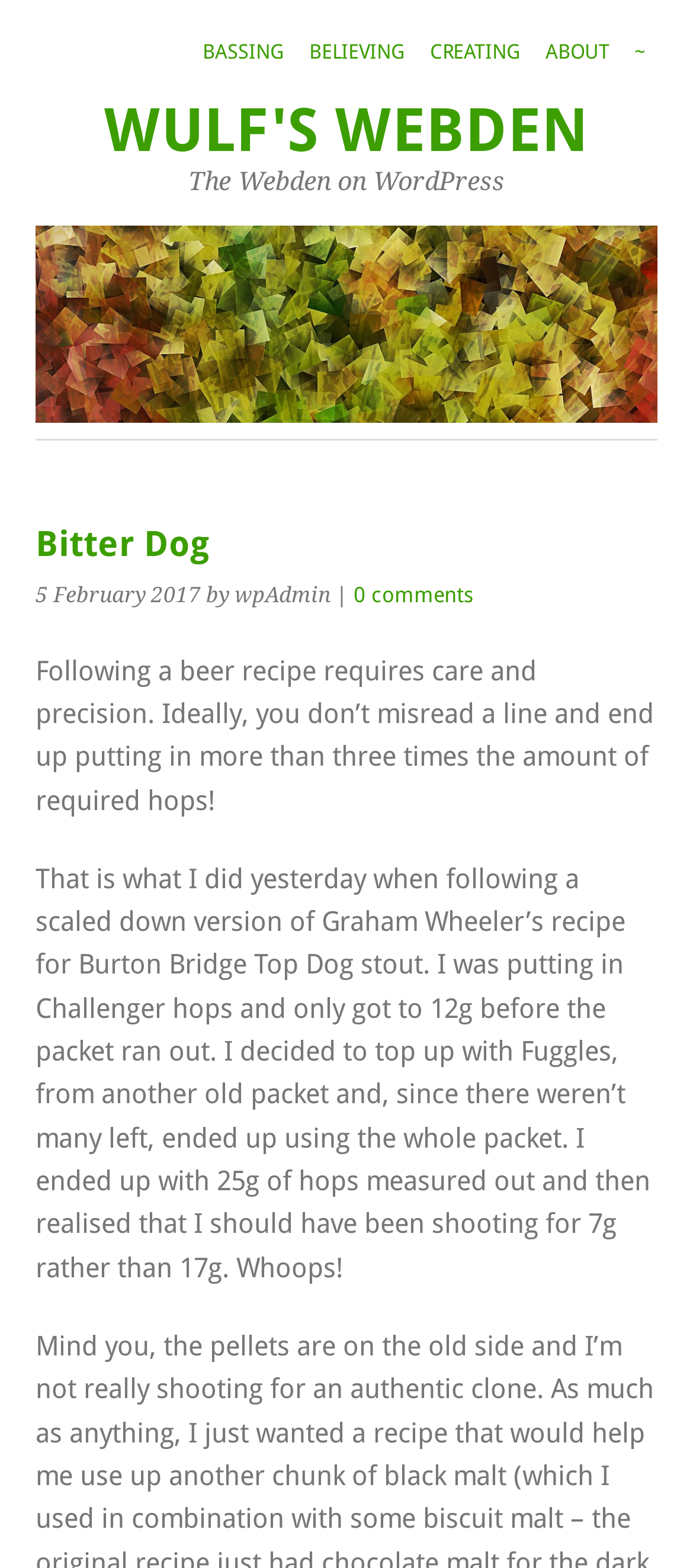Given the content of the image, can you provide a detailed answer to the question?
What type of recipe is being discussed?

I inferred the answer by reading the text content of the webpage, specifically the sentence 'Following a beer recipe requires care and precision.' which indicates that the blog post is about a beer recipe.